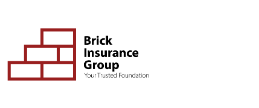Give a thorough explanation of the elements present in the image.

The image features the logo of "Brick Insurance Group," which prominently displays the name in bold, modern typography. The logo is accompanied by a stylized graphic of three stacked bricks, symbolizing strength and stability, reinforcing the company's commitment to providing a solid foundation for insurance services. Beneath the main title, the tagline "Your Trusted Foundation" indicates the company's dedication to trust and reliability in the insurance industry. The overall design conveys professionalism and dependability, essential qualities for an insurance provider.